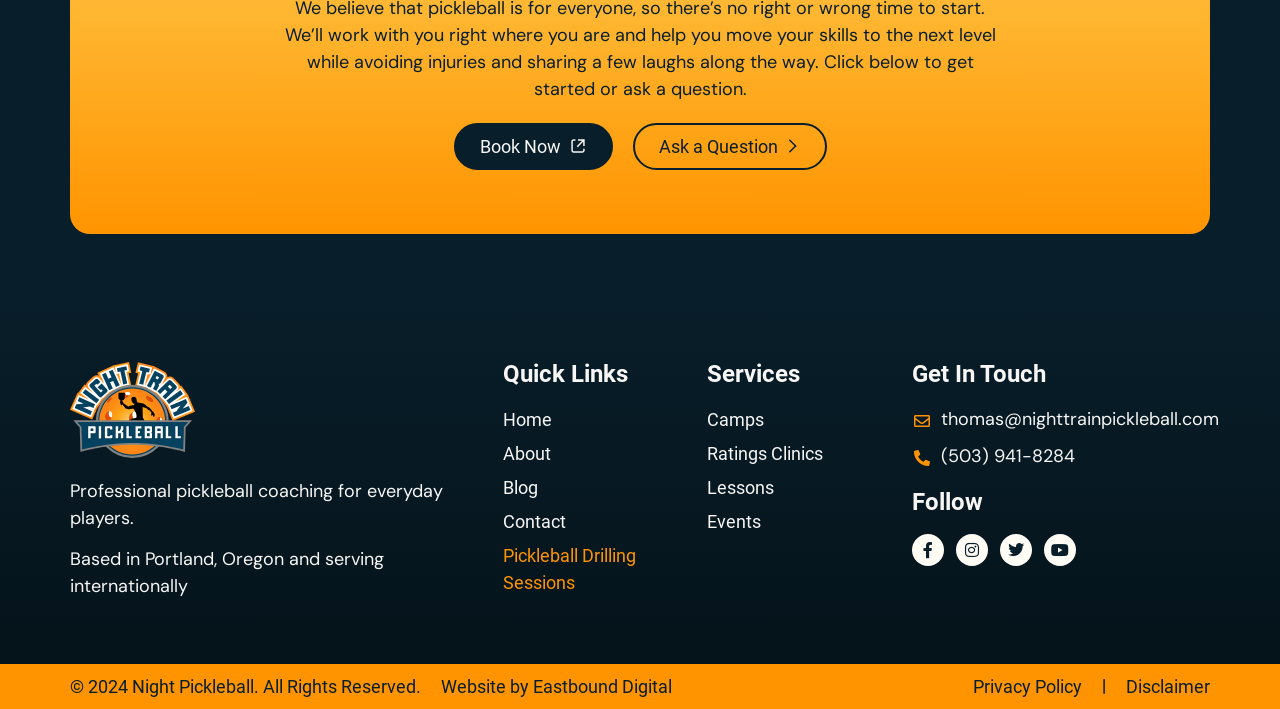Predict the bounding box of the UI element based on the description: "Contact". The coordinates should be four float numbers between 0 and 1, formatted as [left, top, right, bottom].

[0.393, 0.716, 0.537, 0.755]